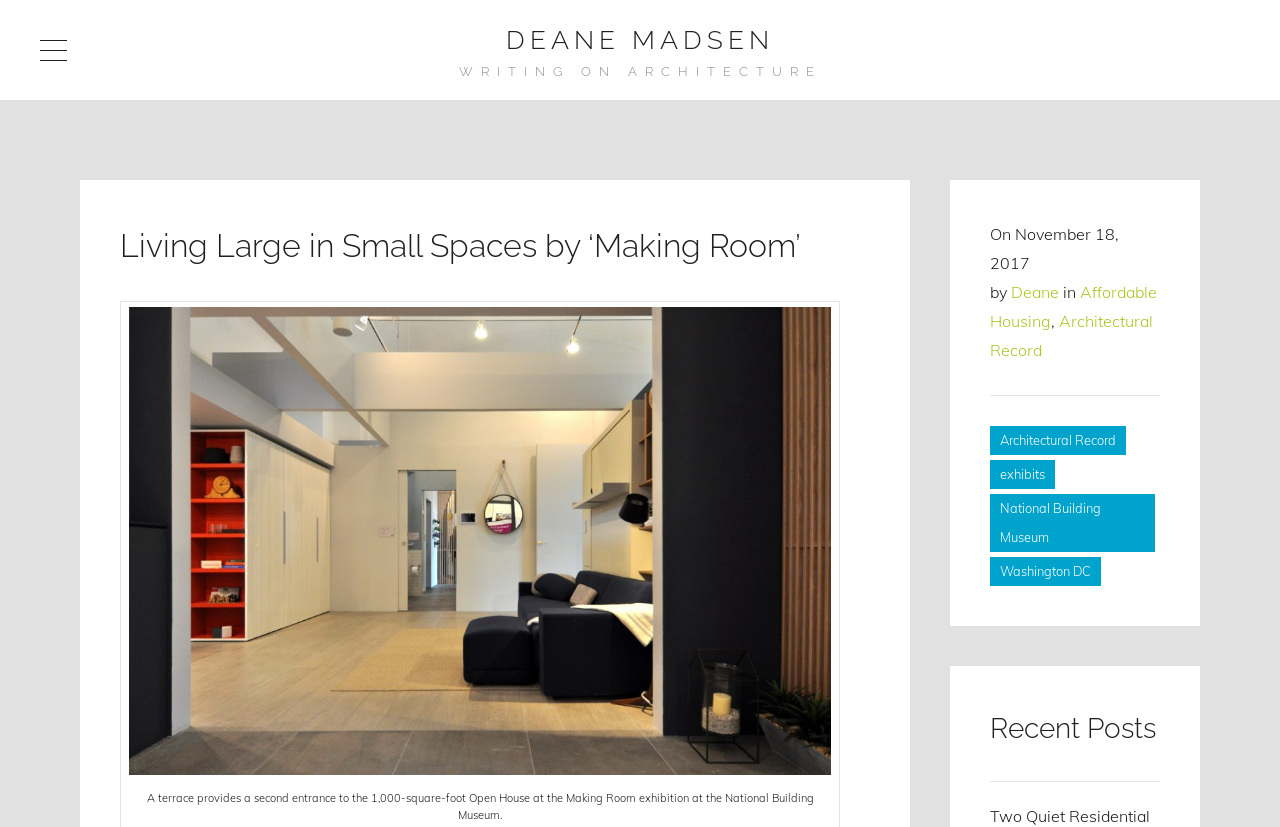From the webpage screenshot, identify the region described by Washington DC. Provide the bounding box coordinates as (top-left x, top-left y, bottom-right x, bottom-right y), with each value being a floating point number between 0 and 1.

[0.773, 0.674, 0.86, 0.709]